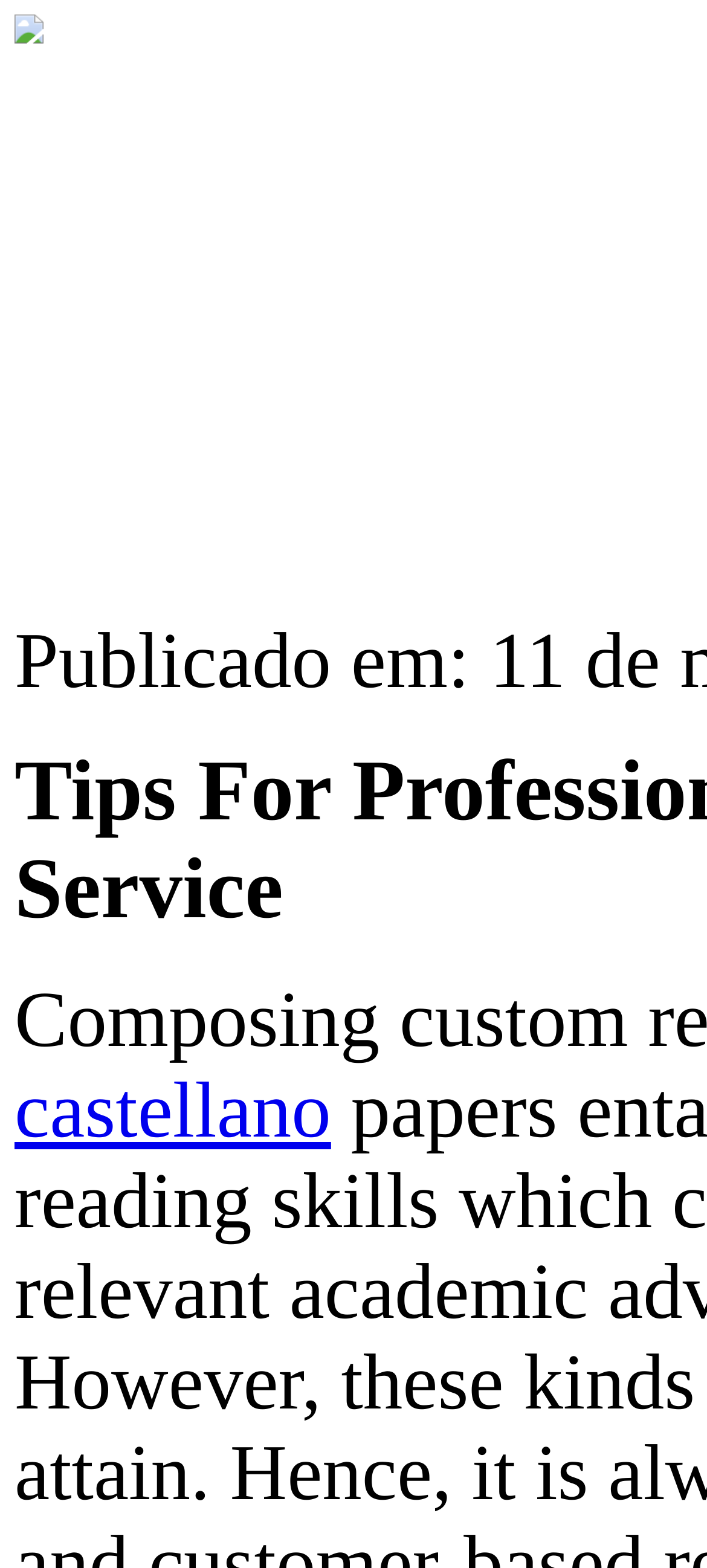Identify the webpage's primary heading and generate its text.

Tips For Professional Research Paper Writing Service